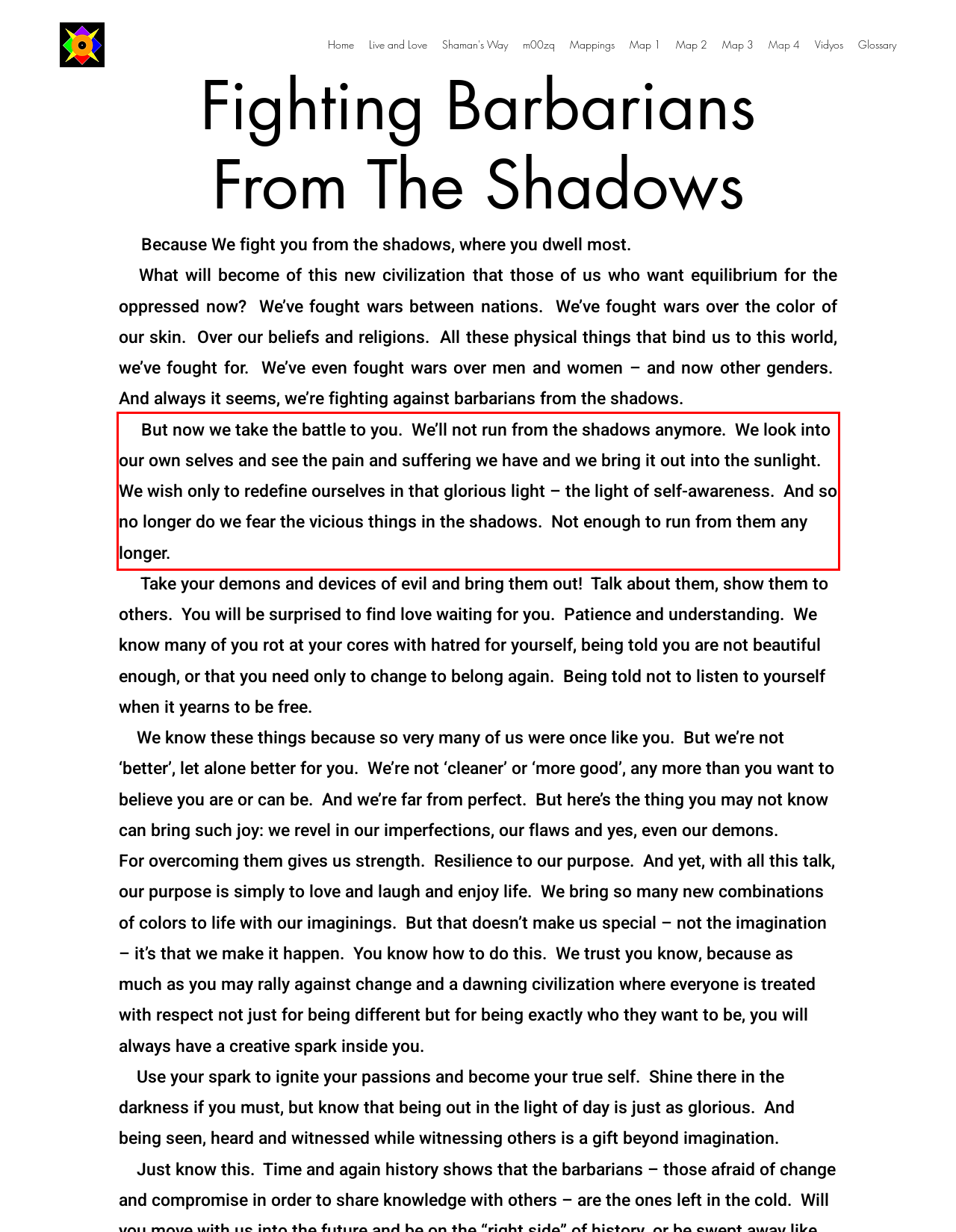Review the webpage screenshot provided, and perform OCR to extract the text from the red bounding box.

But now we take the battle to you. We’ll not run from the shadows anymore. We look into our own selves and see the pain and suffering we have and we bring it out into the sunlight. We wish only to redefine ourselves in that glorious light – the light of self-awareness. And so no longer do we fear the vicious things in the shadows. Not enough to run from them any longer.